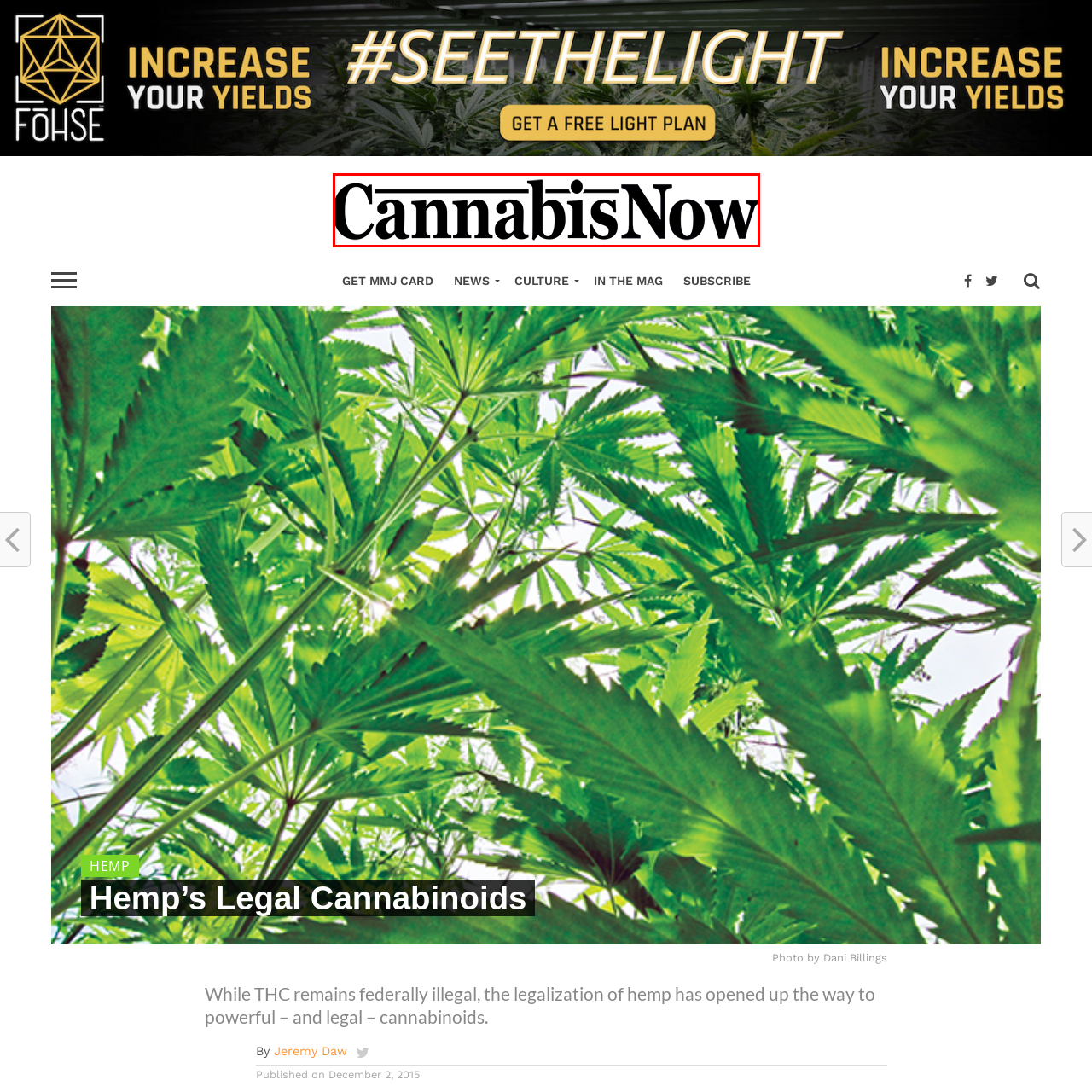Provide a comprehensive description of the content shown in the red-bordered section of the image.

The image prominently features the title "Cannabis Now," reflecting the publication's focus on current trends and discussions surrounding cannabis, including its legal aspects and cultural significance. This branding is essential for readers looking for reputable sources on cannabis-related information and promotes the magazine’s identity within the industry. The design combines bold text elements, emphasizing its commitment to delivering relevant news and insights about cannabis today. The publication also explores various topics, including hemp's legal cannabinoids, showcasing the evolving landscape of cannabis regulation and the implications for consumers and businesses alike.